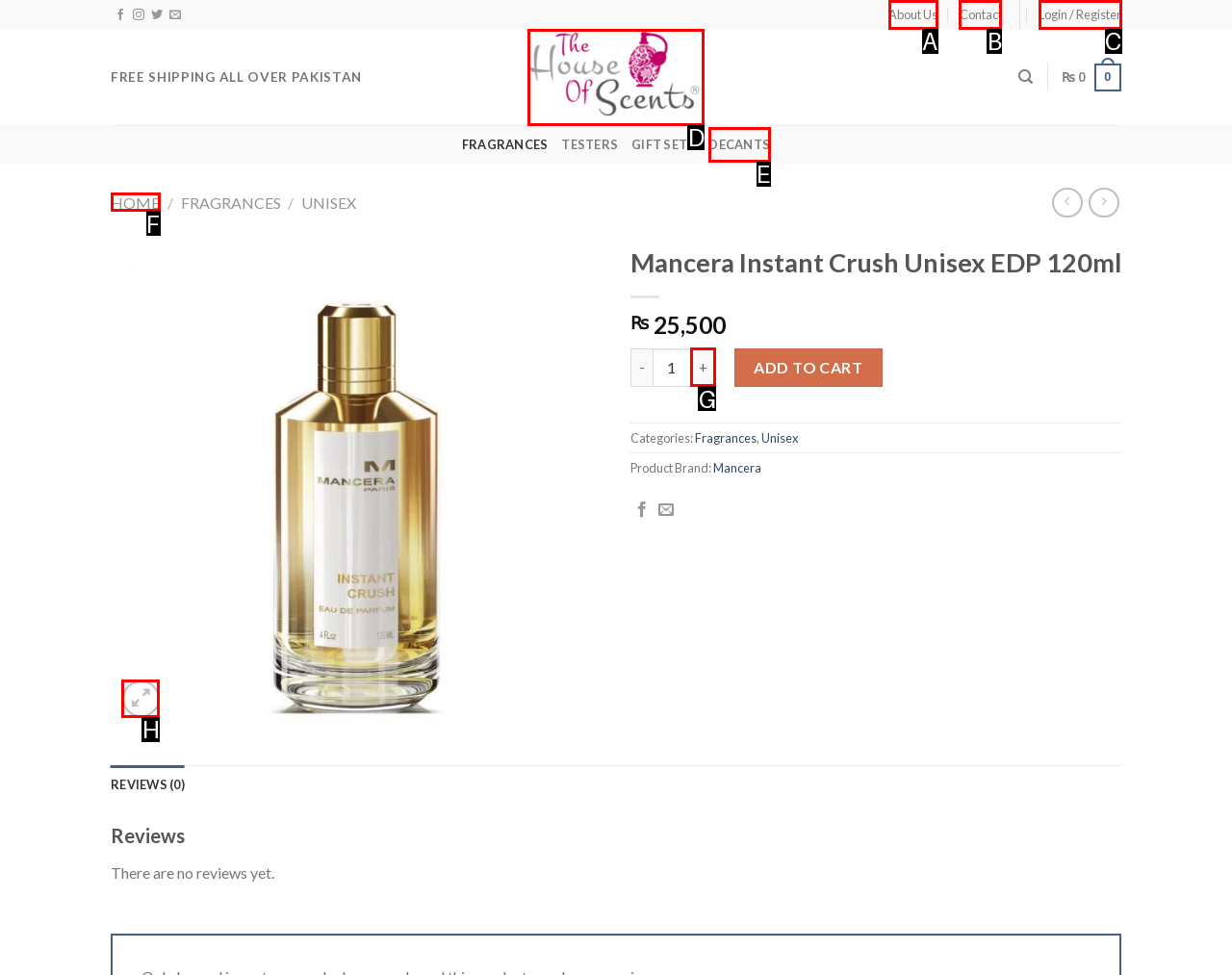From the given choices, determine which HTML element matches the description: About Us. Reply with the appropriate letter.

A